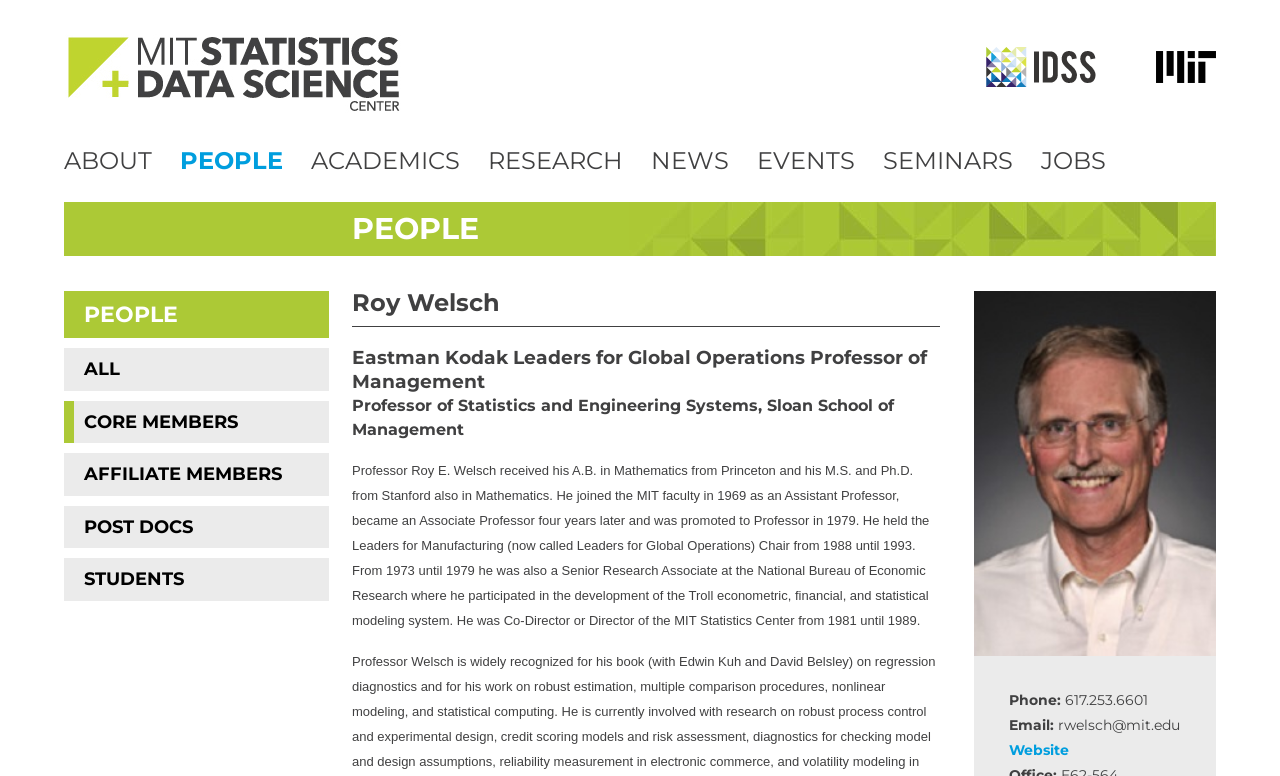Please specify the bounding box coordinates of the area that should be clicked to accomplish the following instruction: "contact Roy Welsch via email". The coordinates should consist of four float numbers between 0 and 1, i.e., [left, top, right, bottom].

[0.824, 0.923, 0.922, 0.946]